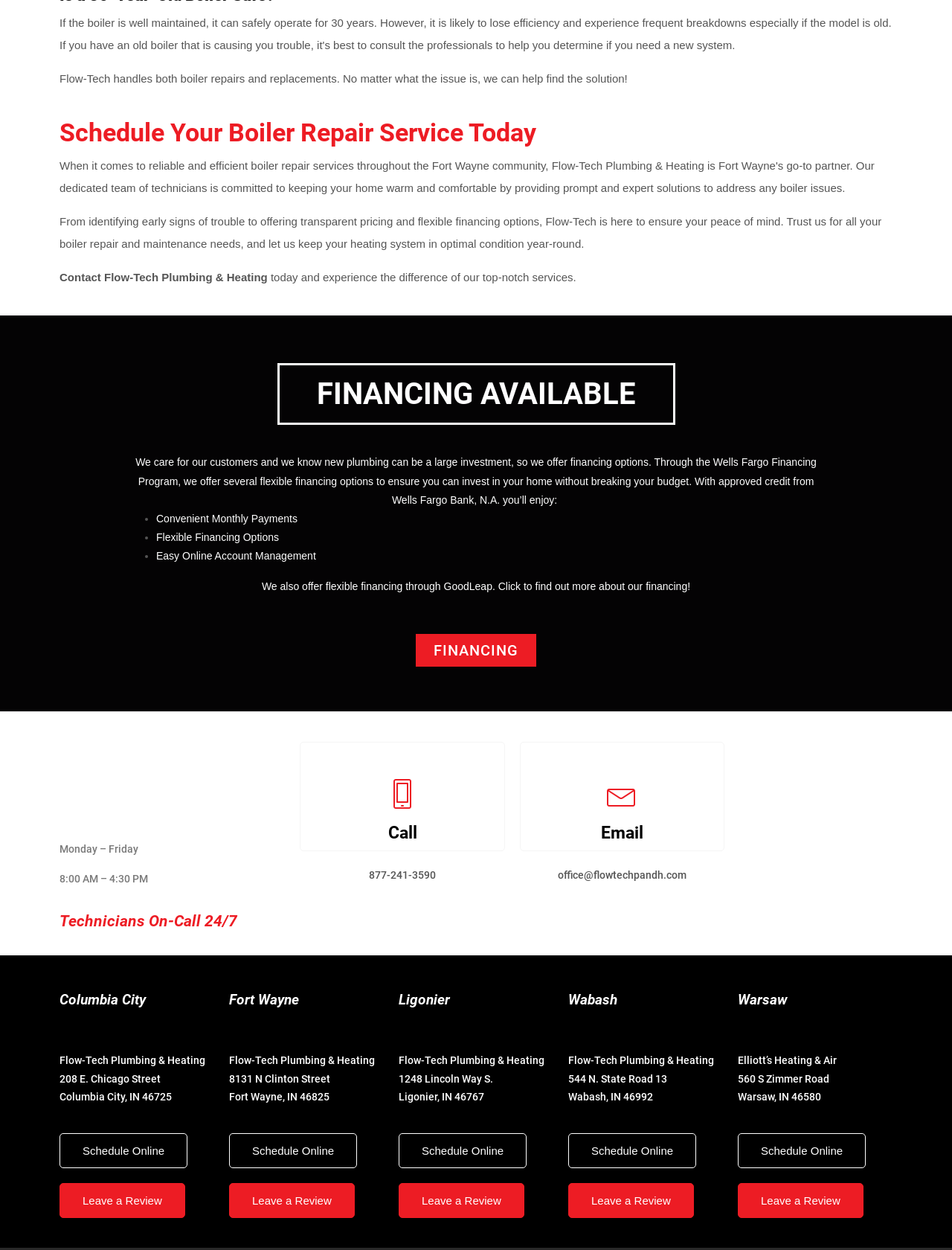Find the bounding box coordinates for the element described here: "Call".

[0.315, 0.593, 0.531, 0.681]